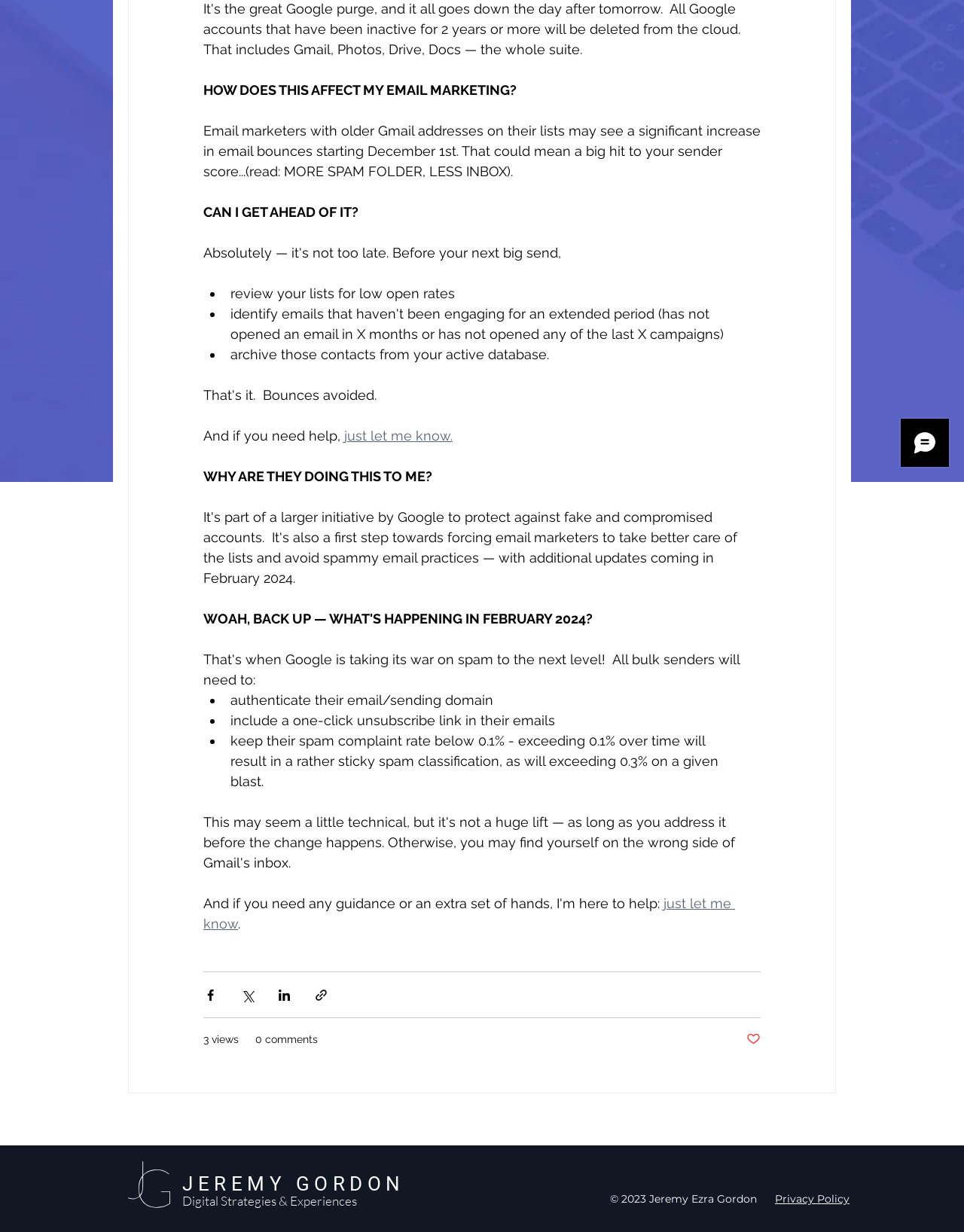From the webpage screenshot, predict the bounding box of the UI element that matches this description: "Software73".

None